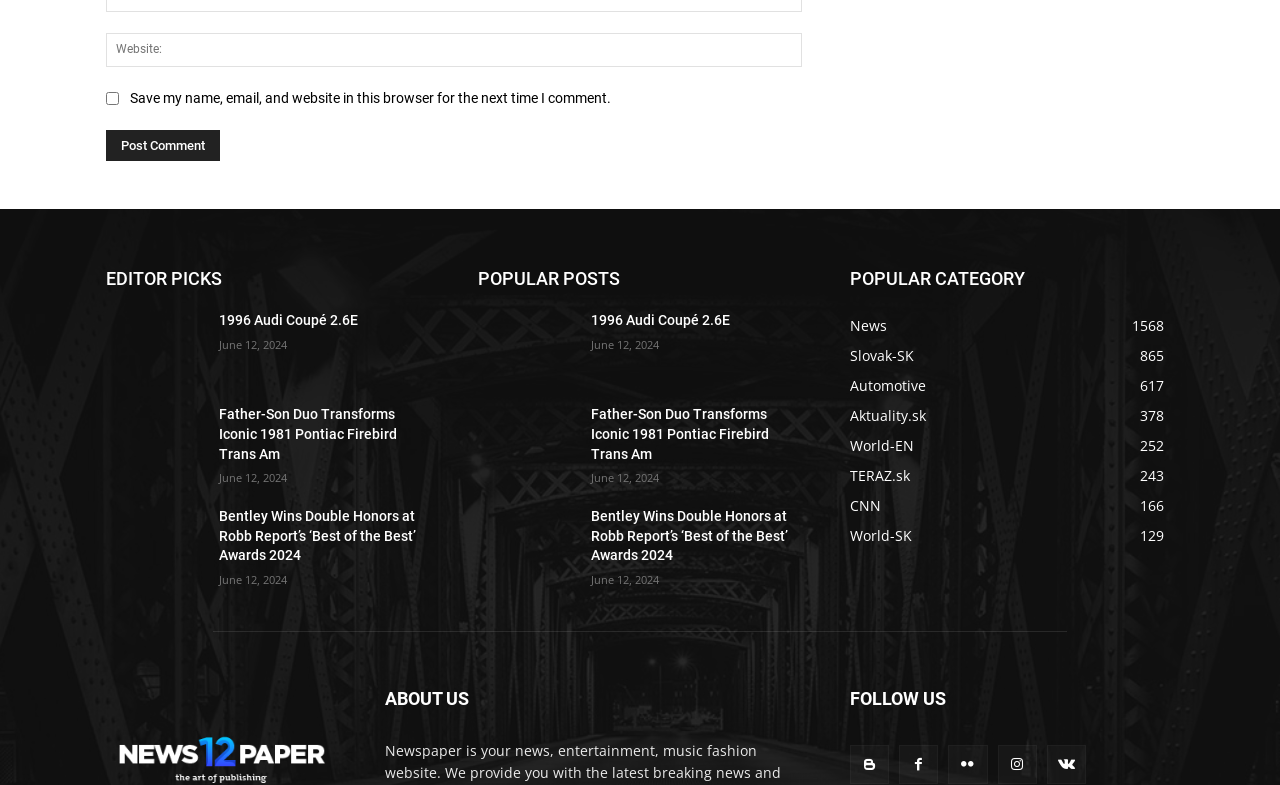From the details in the image, provide a thorough response to the question: What is the title of the first editor's pick?

The first editor's pick is located at the top of the webpage, and its title is '1996 Audi Coupé 2.6E', which can be found in the heading element with bounding box coordinates [0.171, 0.397, 0.336, 0.422].